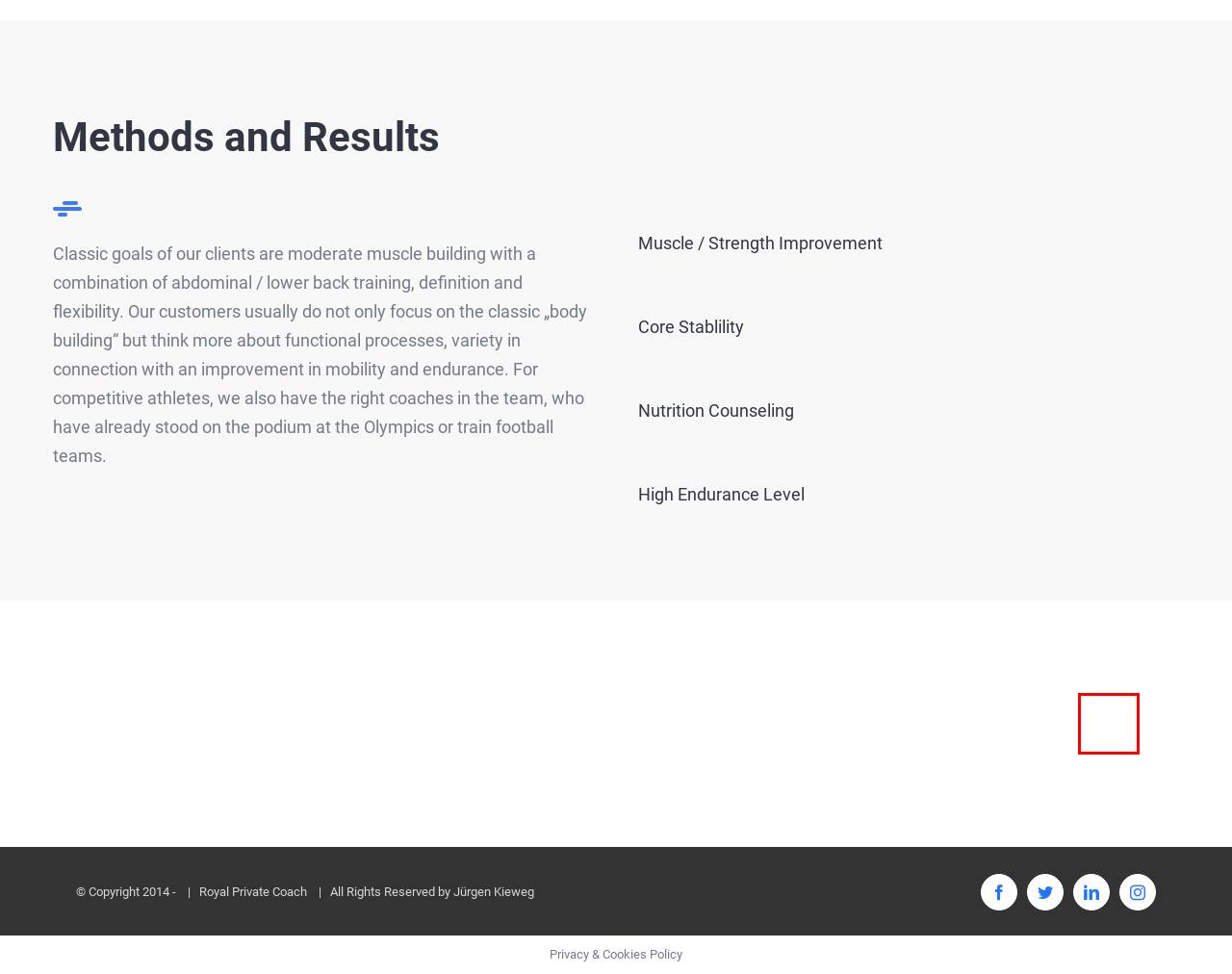You are given a screenshot of a webpage with a red rectangle bounding box around a UI element. Select the webpage description that best matches the new webpage after clicking the element in the bounding box. Here are the candidates:
A. Articles - About Fitness and Personal Training in Montreal
B. Locations | Royal Private Coach | Personal Trainer World
C. Pro 7 Taff - New York Body Plan - Intensive course for weight reduction
D. Finest Articles and Süddeutsche Zeitung - Royal Private Coach
E. Royal Private Coach - Programs for vitalisation, flexibility and coordination
F. Life Balance - Royal Private Coach - Yoga, Pilates, Personal Development
G. Royal Private Coach - Contact for Personal Training and Booking Requests
H. Cosmopolitan - Fit on command - Royal Private Coach Montreal

E